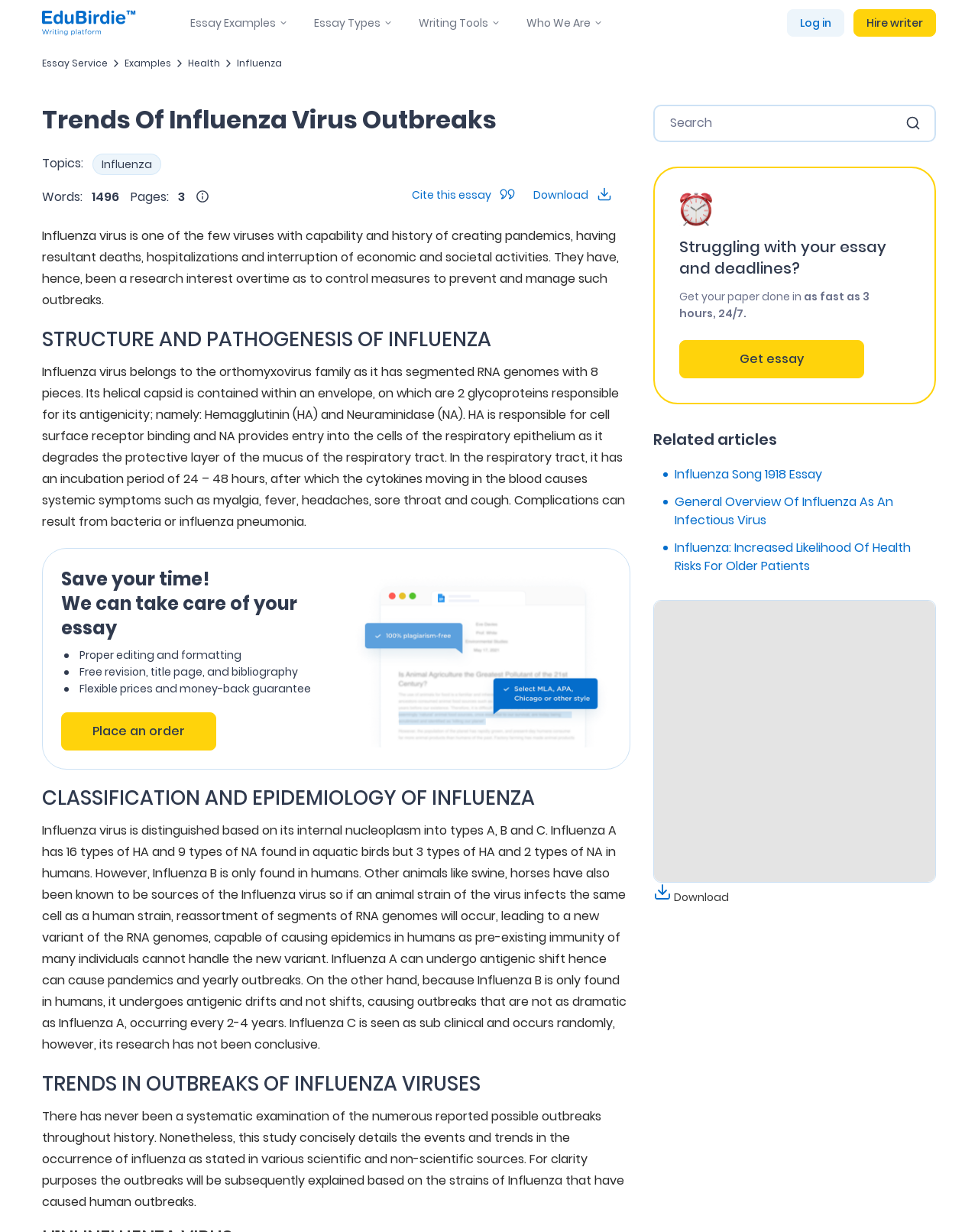Could you determine the bounding box coordinates of the clickable element to complete the instruction: "Get essay help"? Provide the coordinates as four float numbers between 0 and 1, i.e., [left, top, right, bottom].

[0.695, 0.276, 0.884, 0.307]